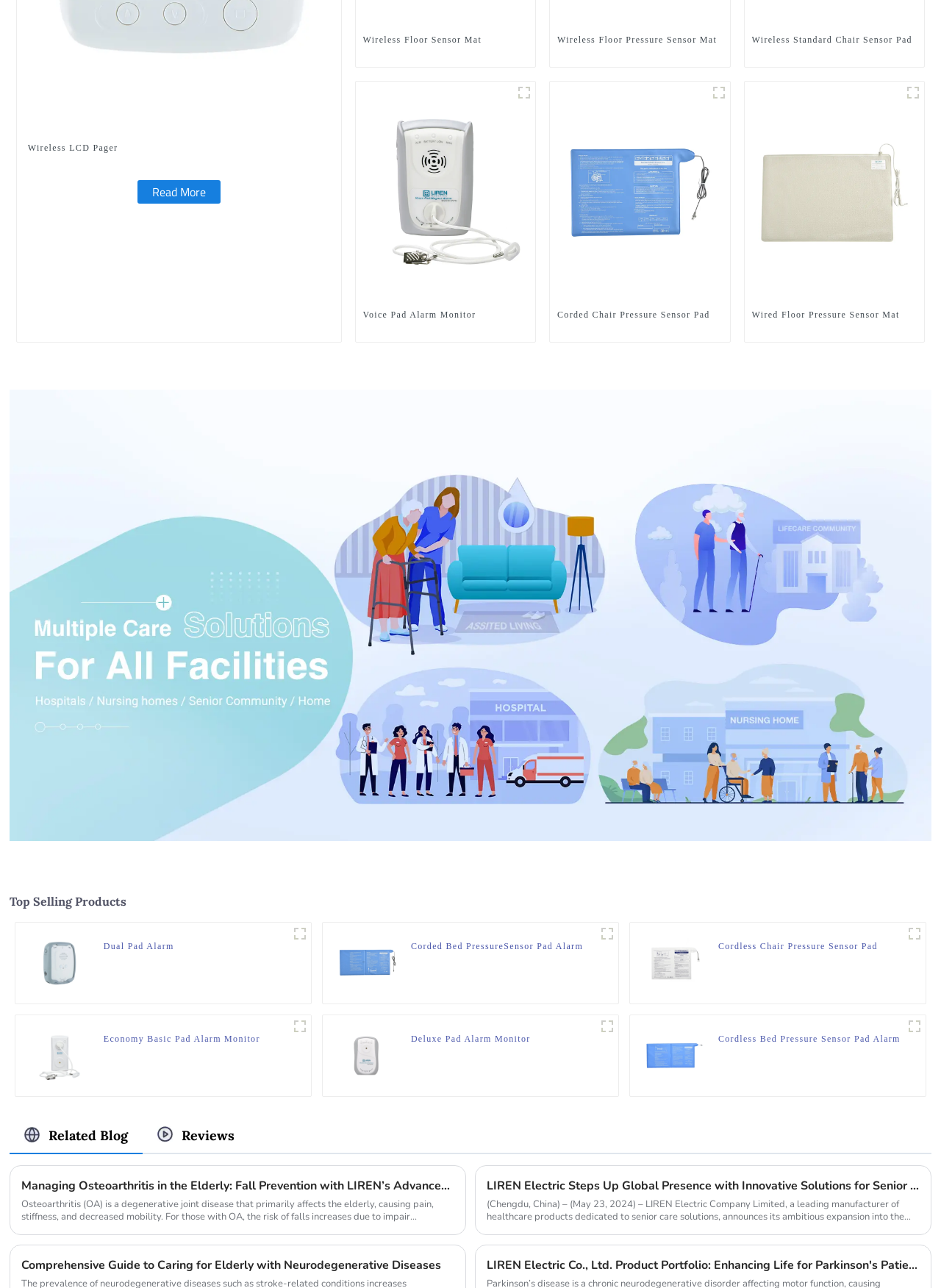Determine the bounding box coordinates for the UI element with the following description: "[ thread ]". The coordinates should be four float numbers between 0 and 1, represented as [left, top, right, bottom].

None